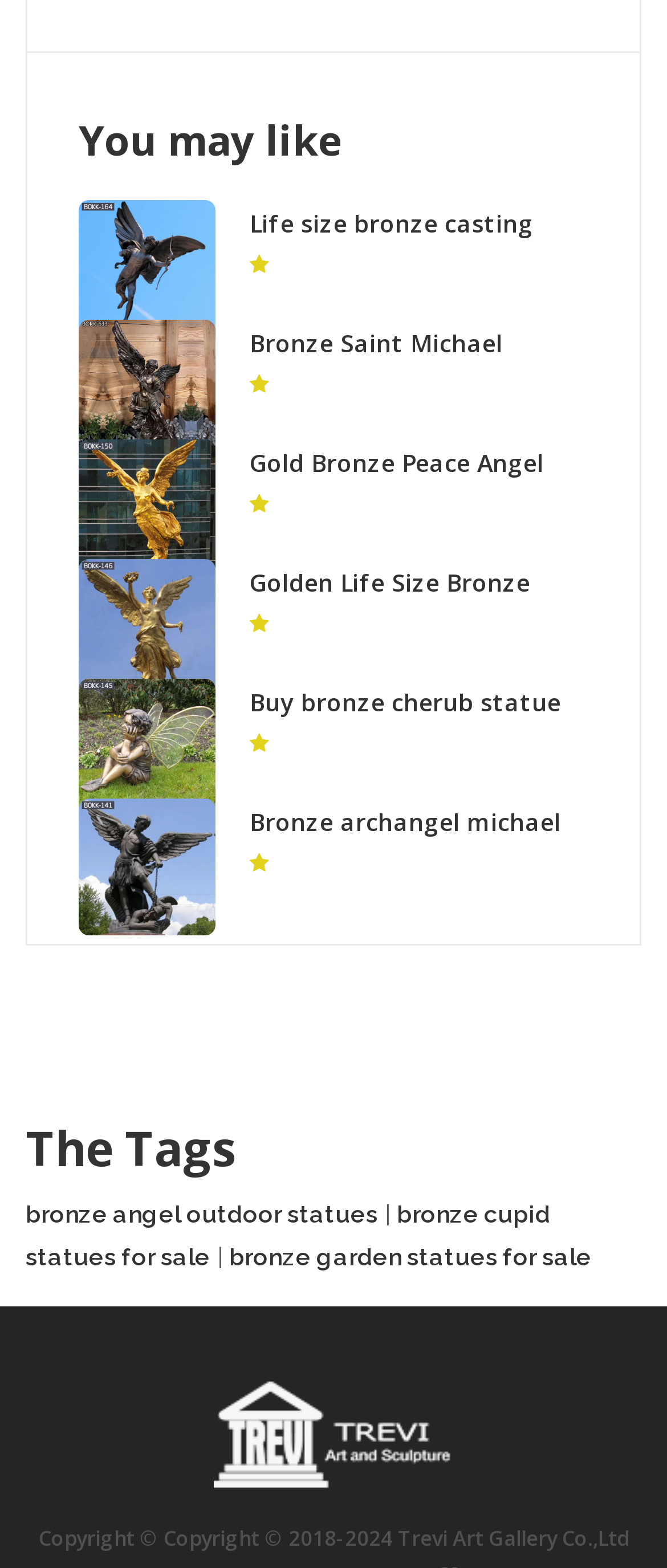Please identify the bounding box coordinates of the element's region that needs to be clicked to fulfill the following instruction: "Explore the link 'bronze angel outdoor statues'". The bounding box coordinates should consist of four float numbers between 0 and 1, i.e., [left, top, right, bottom].

[0.038, 0.765, 0.567, 0.783]